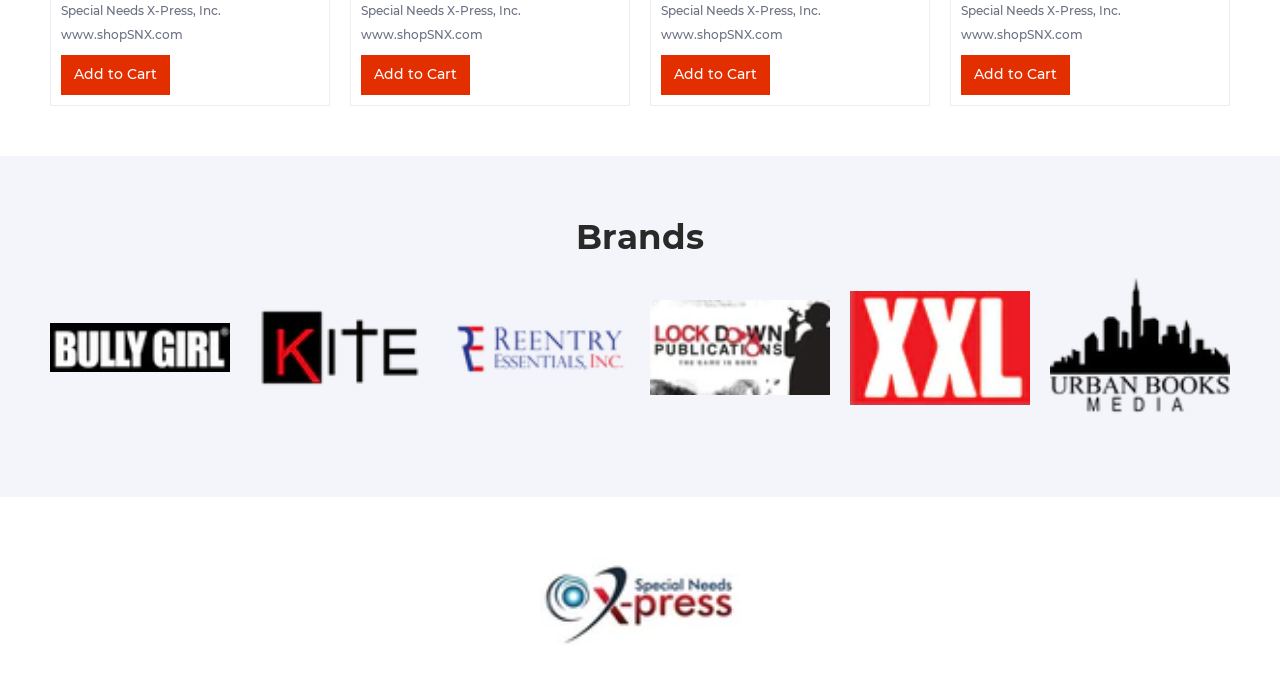What is the tagline of the website?
Using the visual information, answer the question in a single word or phrase.

Shop With Confidence!